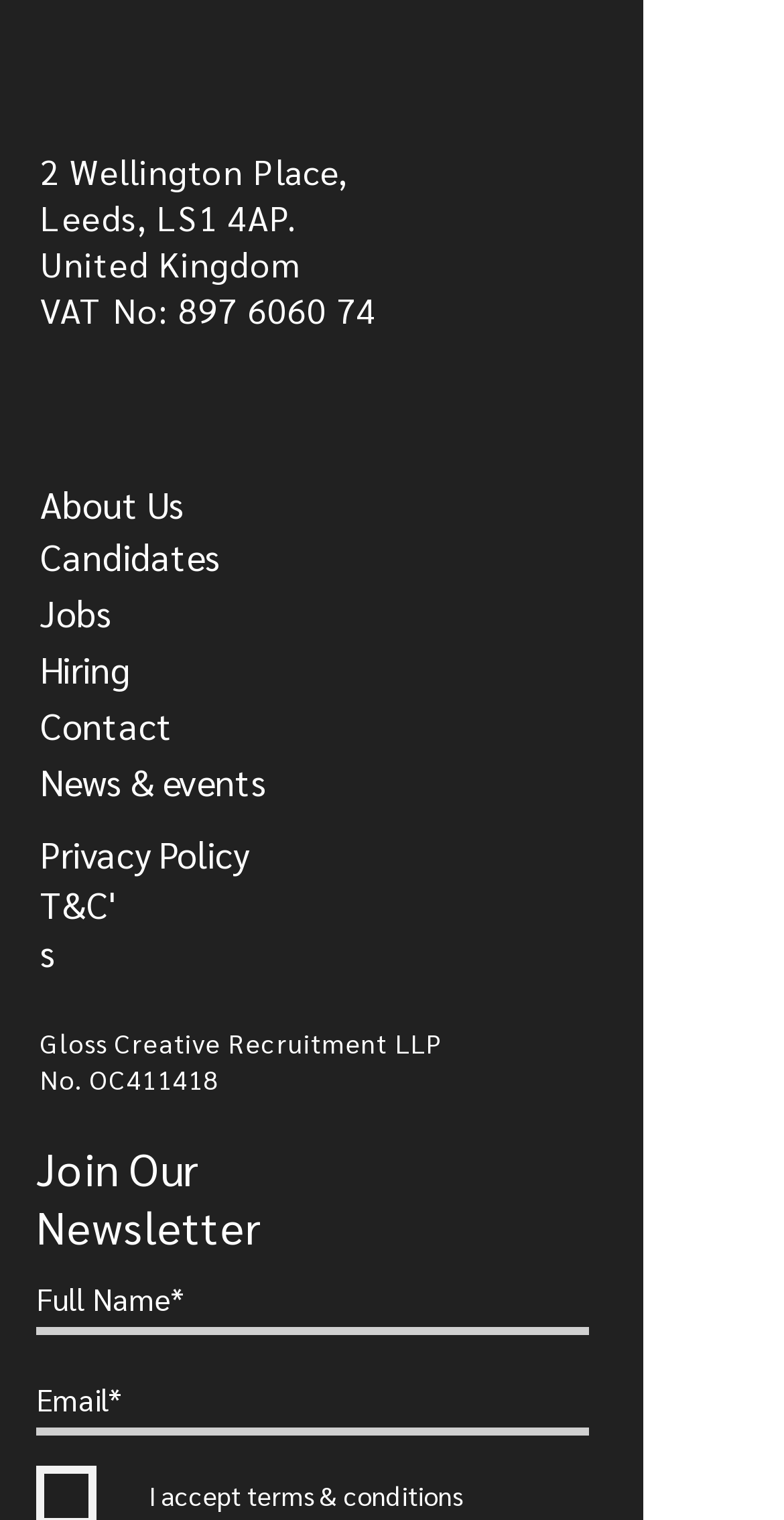Select the bounding box coordinates of the element I need to click to carry out the following instruction: "Enter Email".

[0.046, 0.9, 0.751, 0.944]